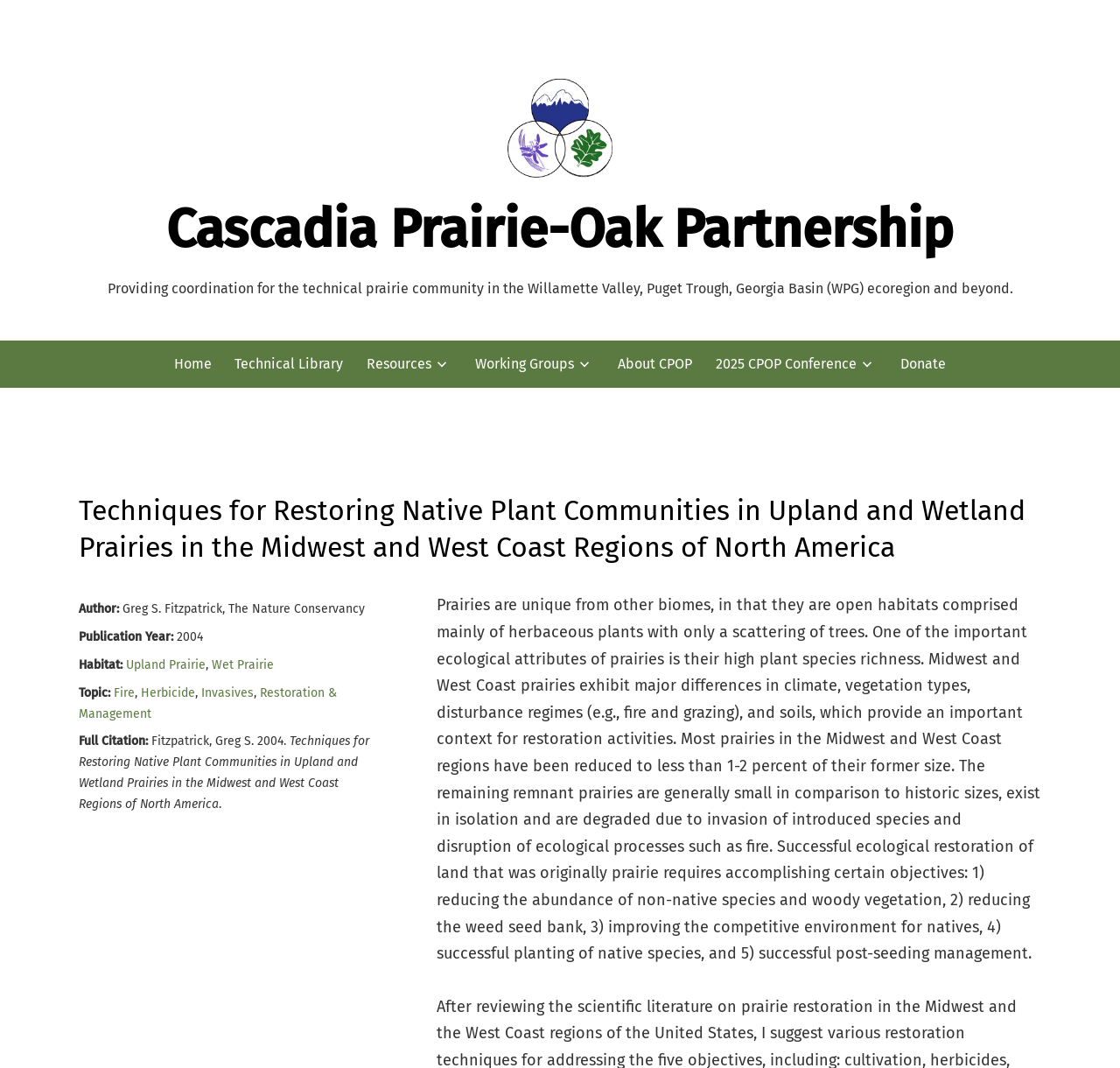Determine the bounding box for the UI element described here: "Technical Library".

[0.21, 0.329, 0.306, 0.352]